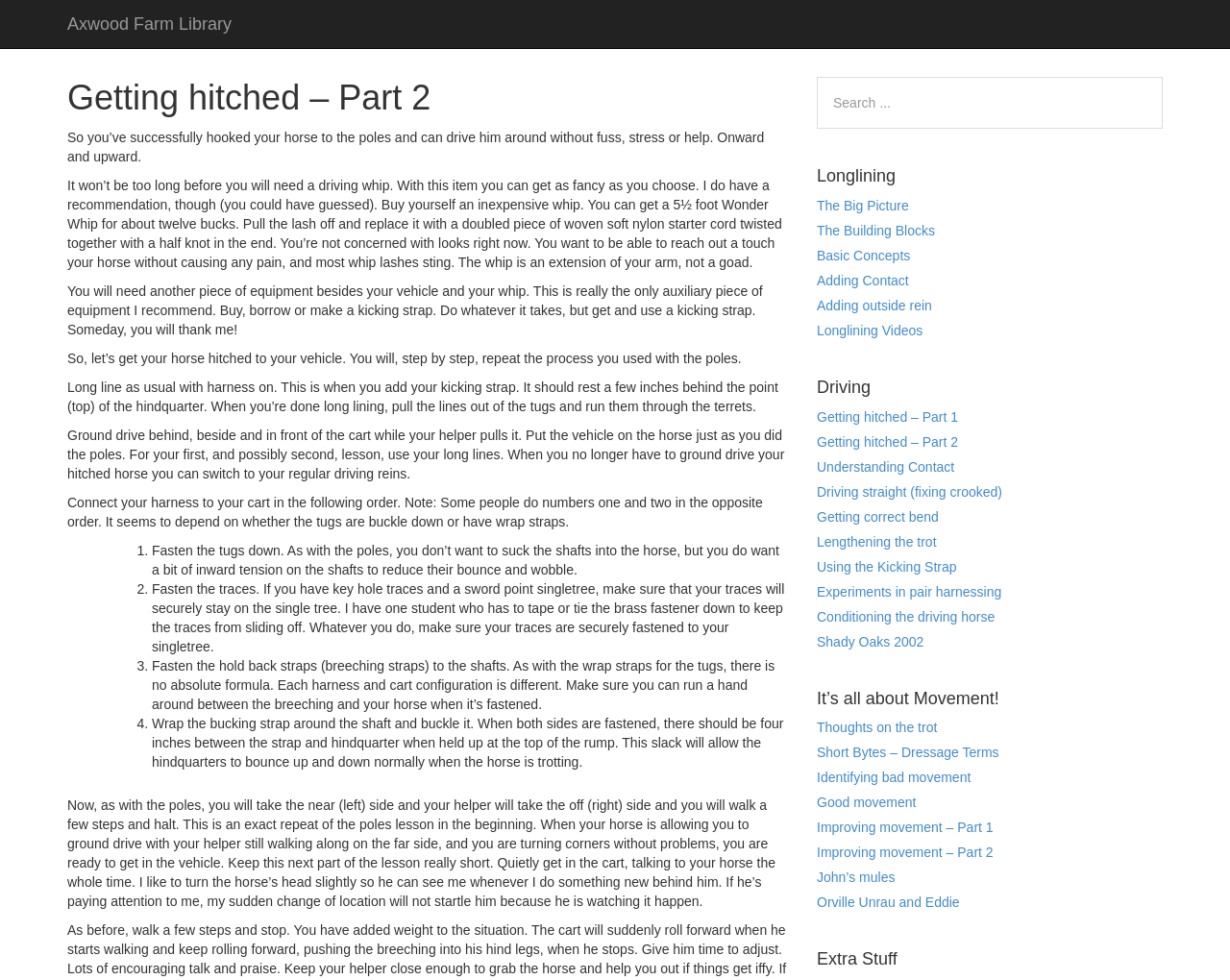Indicate the bounding box coordinates of the element that needs to be clicked to satisfy the following instruction: "Go to Getting hitched – Part 1". The coordinates should be four float numbers between 0 and 1, i.e., [left, top, right, bottom].

[0.664, 0.417, 0.779, 0.433]